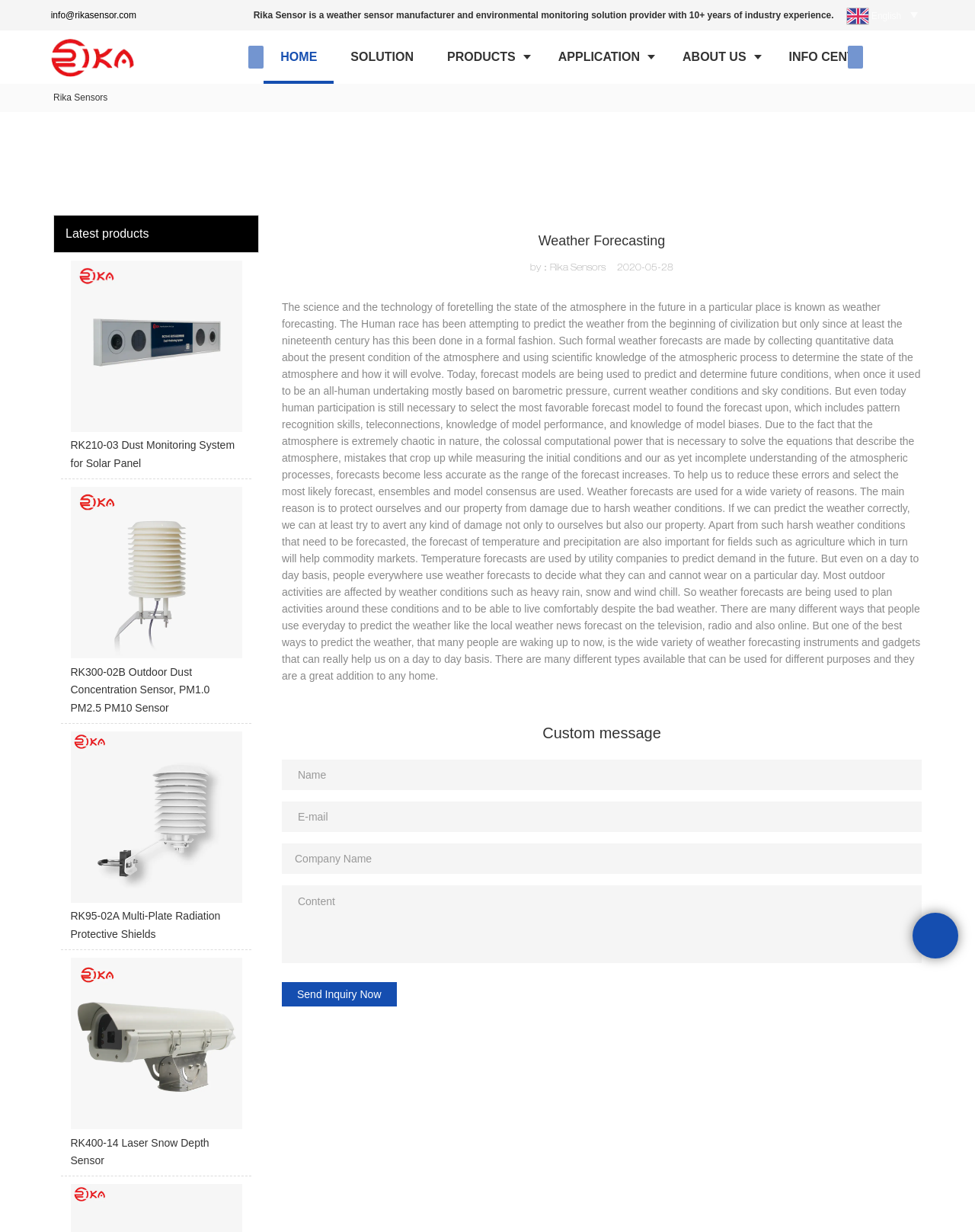Return the bounding box coordinates of the UI element that corresponds to this description: "3 Comments". The coordinates must be given as four float numbers in the range of 0 and 1, [left, top, right, bottom].

None